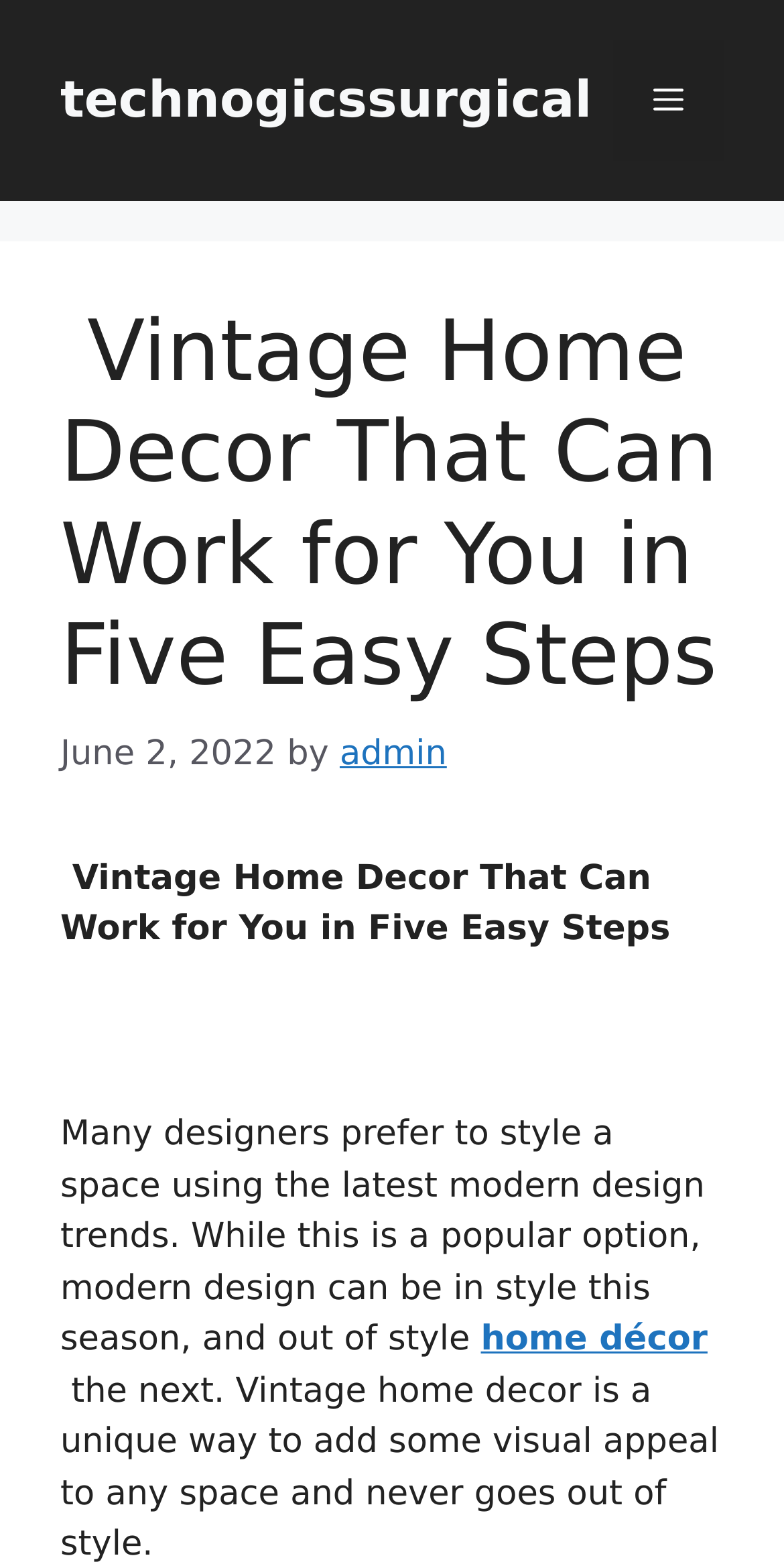Provide the bounding box coordinates of the HTML element this sentence describes: "March 26, 2023". The bounding box coordinates consist of four float numbers between 0 and 1, i.e., [left, top, right, bottom].

None